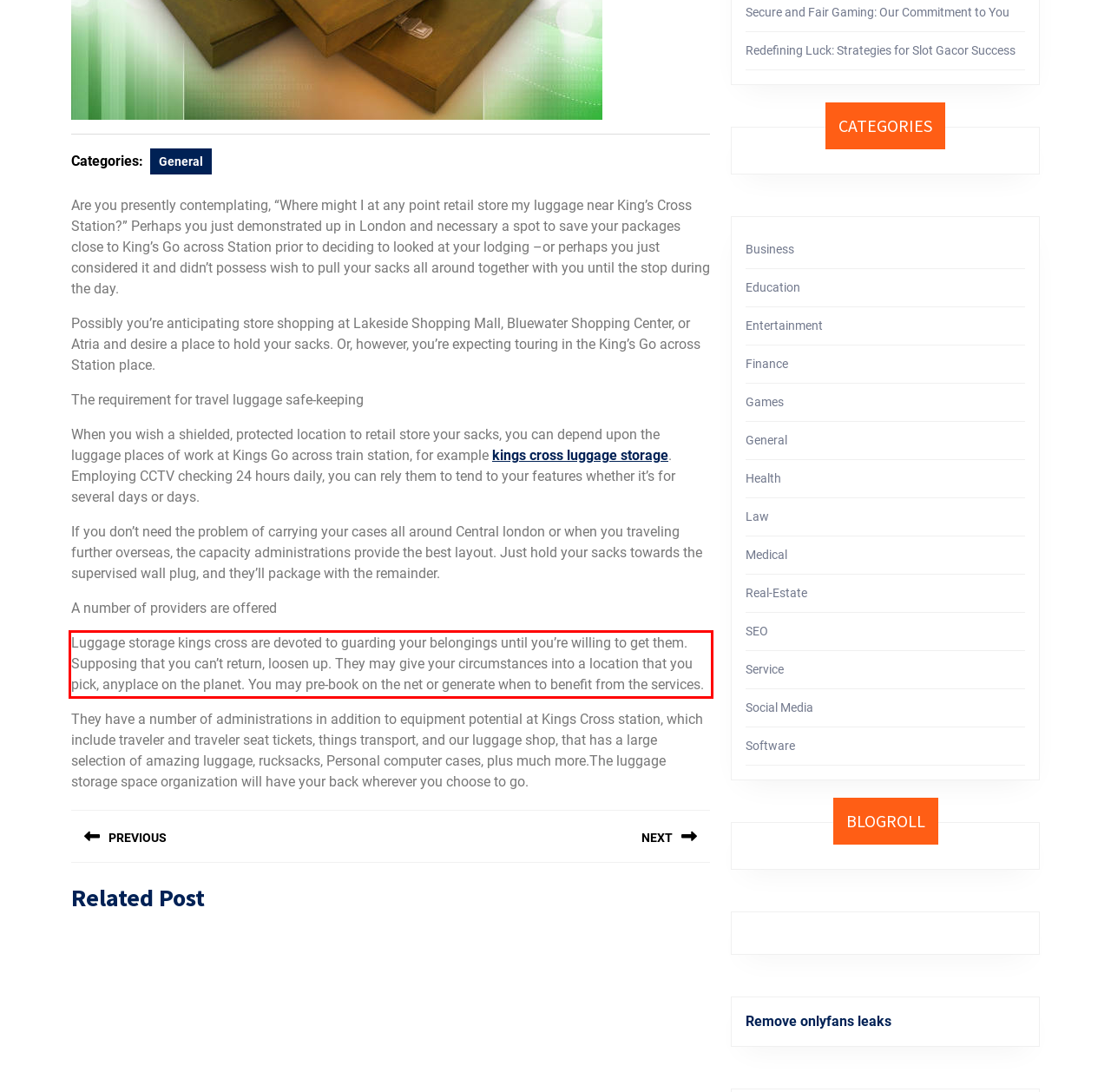You have a screenshot of a webpage with a UI element highlighted by a red bounding box. Use OCR to obtain the text within this highlighted area.

Luggage storage kings cross are devoted to guarding your belongings until you’re willing to get them. Supposing that you can’t return, loosen up. They may give your circumstances into a location that you pick, anyplace on the planet. You may pre-book on the net or generate when to benefit from the services.